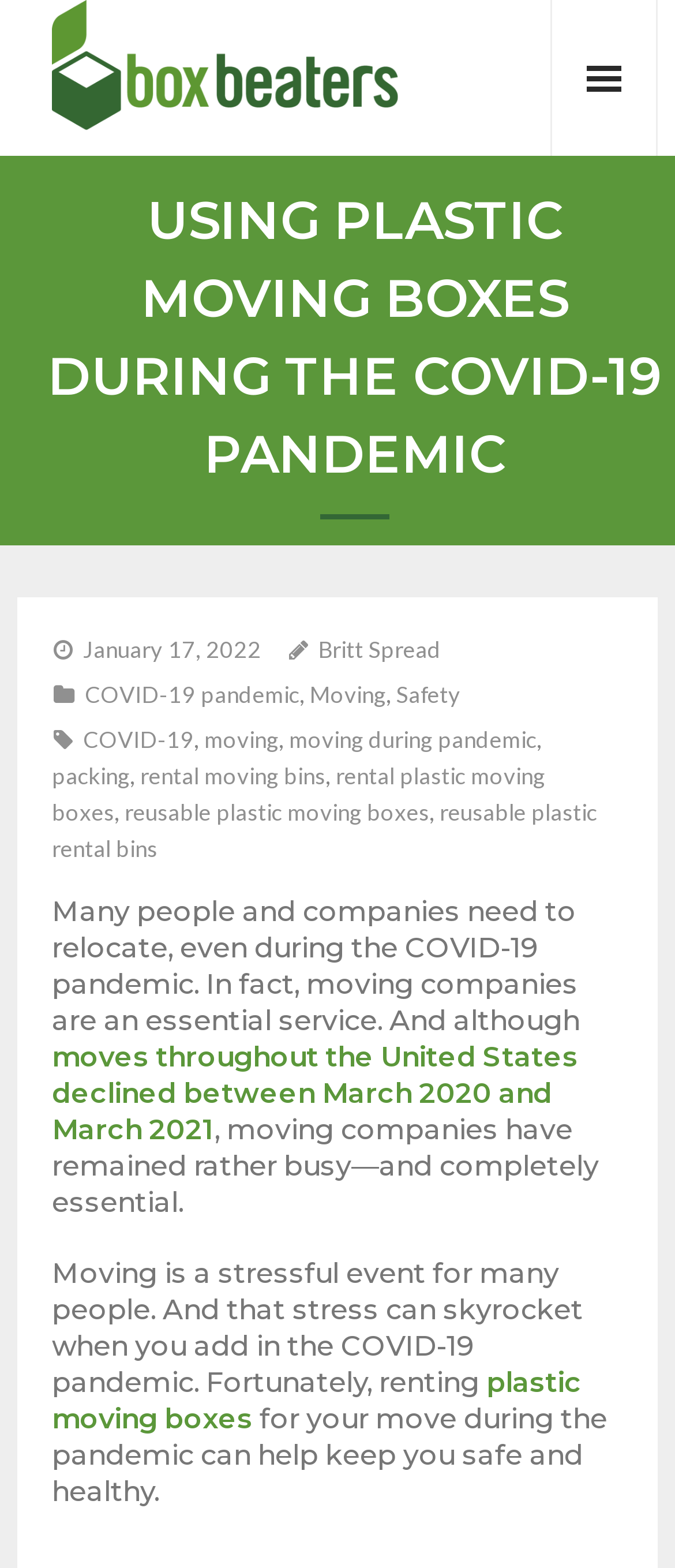Identify the bounding box coordinates of the region I need to click to complete this instruction: "Find out how renting plastic moving boxes can help keep you safe and healthy".

[0.077, 0.871, 0.862, 0.915]